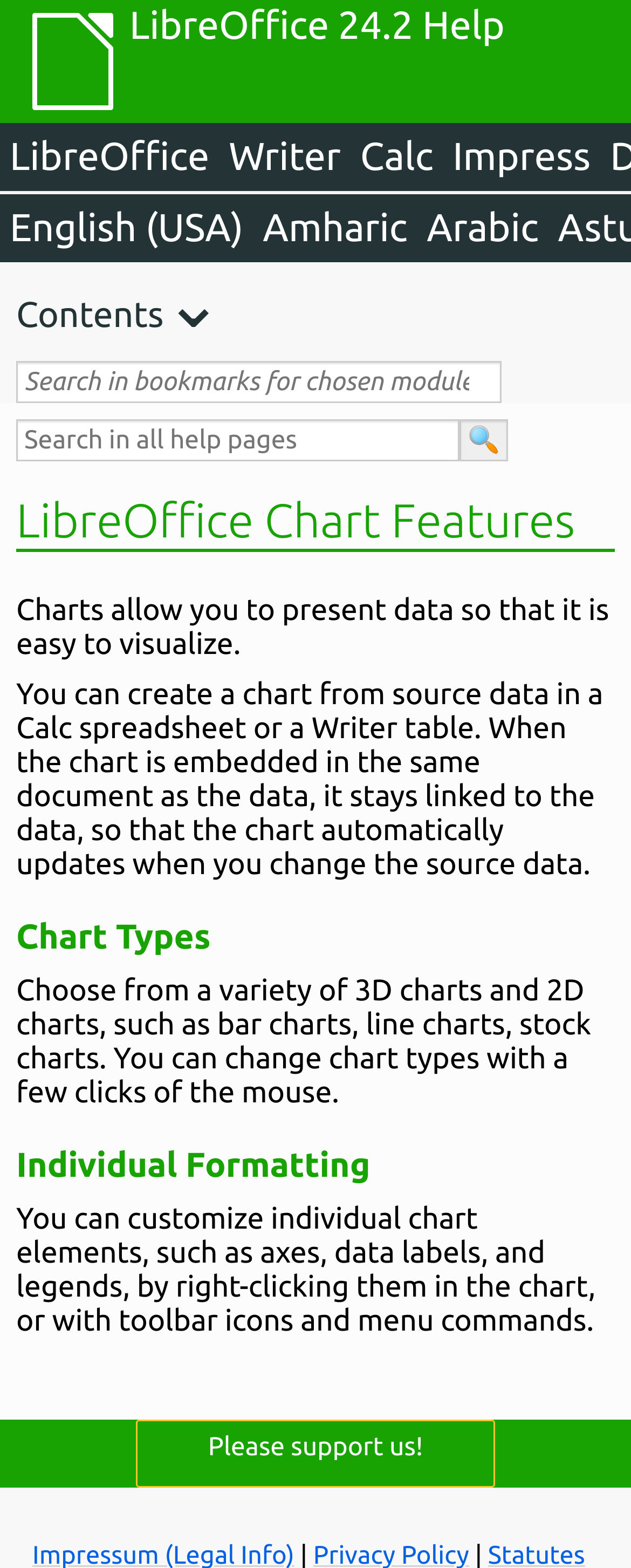Given the element description Please support us!, predict the bounding box coordinates for the UI element in the webpage screenshot. The format should be (top-left x, top-left y, bottom-right x, bottom-right y), and the values should be between 0 and 1.

[0.33, 0.914, 0.67, 0.933]